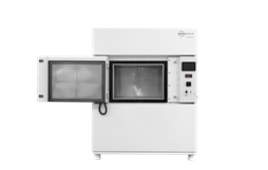What is the material of the chamber's exterior?
Please respond to the question with as much detail as possible.

The corrosion test chamber has a sleek white exterior, which suggests that the material used is likely a durable and easy-to-clean material, suitable for laboratory settings.